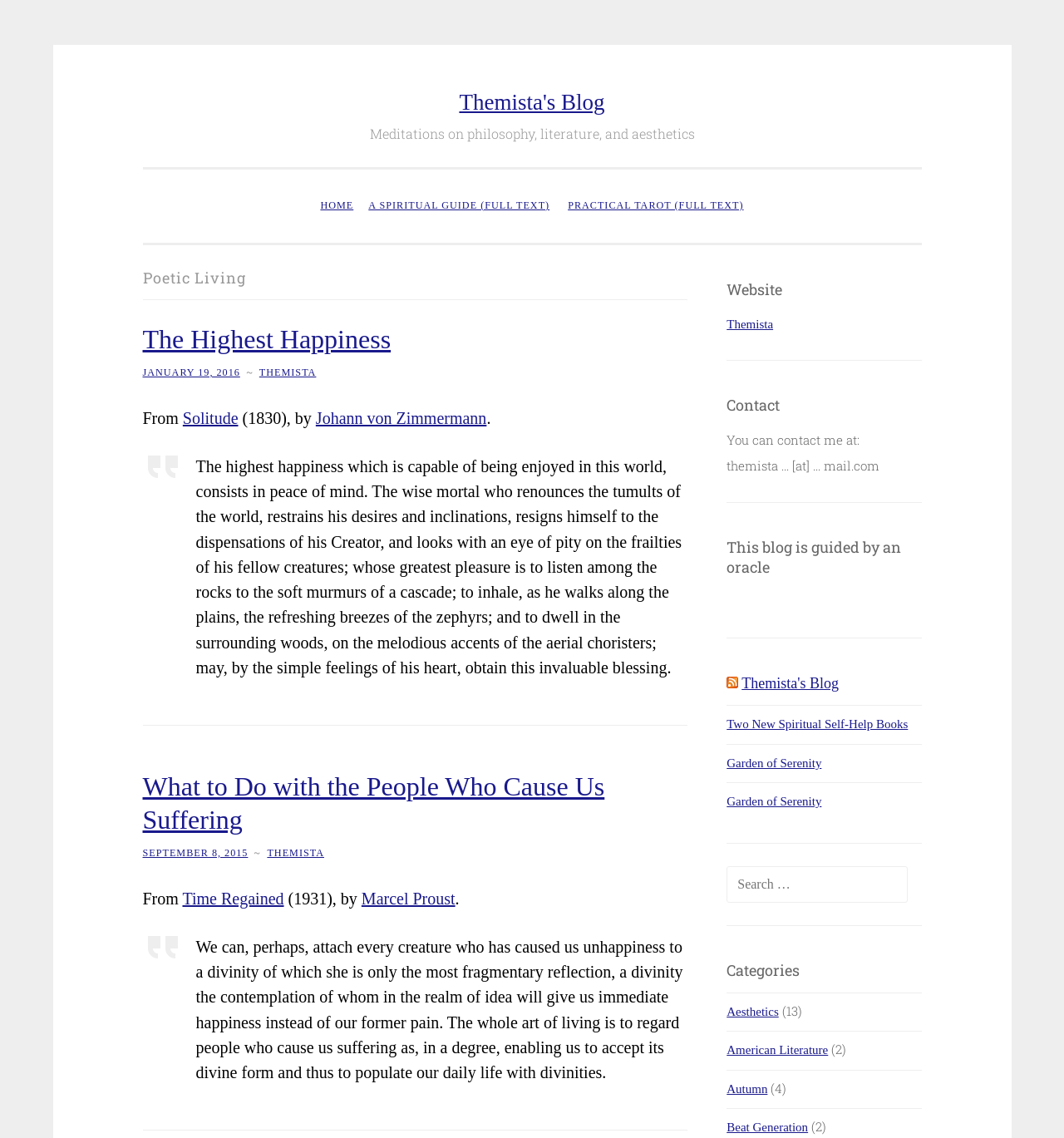Explain the webpage's design and content in an elaborate manner.

This webpage is a blog called "Poetic Living" by Themista, focused on meditations on philosophy, literature, and aesthetics. At the top, there is a heading with the blog's title and a link to skip to the content. Below that, there is a brief description of the blog's theme.

The main content of the page is divided into two sections. On the left, there are two articles with headings, "The Highest Happiness" and "What to Do with the People Who Cause Us Suffering", each with a link to the full text, a date, and an author's name. The articles are accompanied by blockquotes with excerpts from the texts.

On the right, there is a sidebar with several sections. At the top, there are links to the blog's home page, a spiritual guide, and a practical tarot guide. Below that, there are headings for "Website", "Contact", and "This blog is guided by an oracle". The contact section has an email address, and the oracle section has a link to RSS Themista's Blog, which also has an image of an RSS icon.

Further down, there are links to two new spiritual self-help books, "Garden of Serenity", and a search bar with a prompt to search for specific content. Below that, there is a section for categories, with links to various topics such as aesthetics, American literature, autumn, and the Beat Generation, each with a number of posts in parentheses.

Overall, the webpage has a clean and organized layout, with a focus on presenting the blog's content and providing easy navigation to different sections and topics.